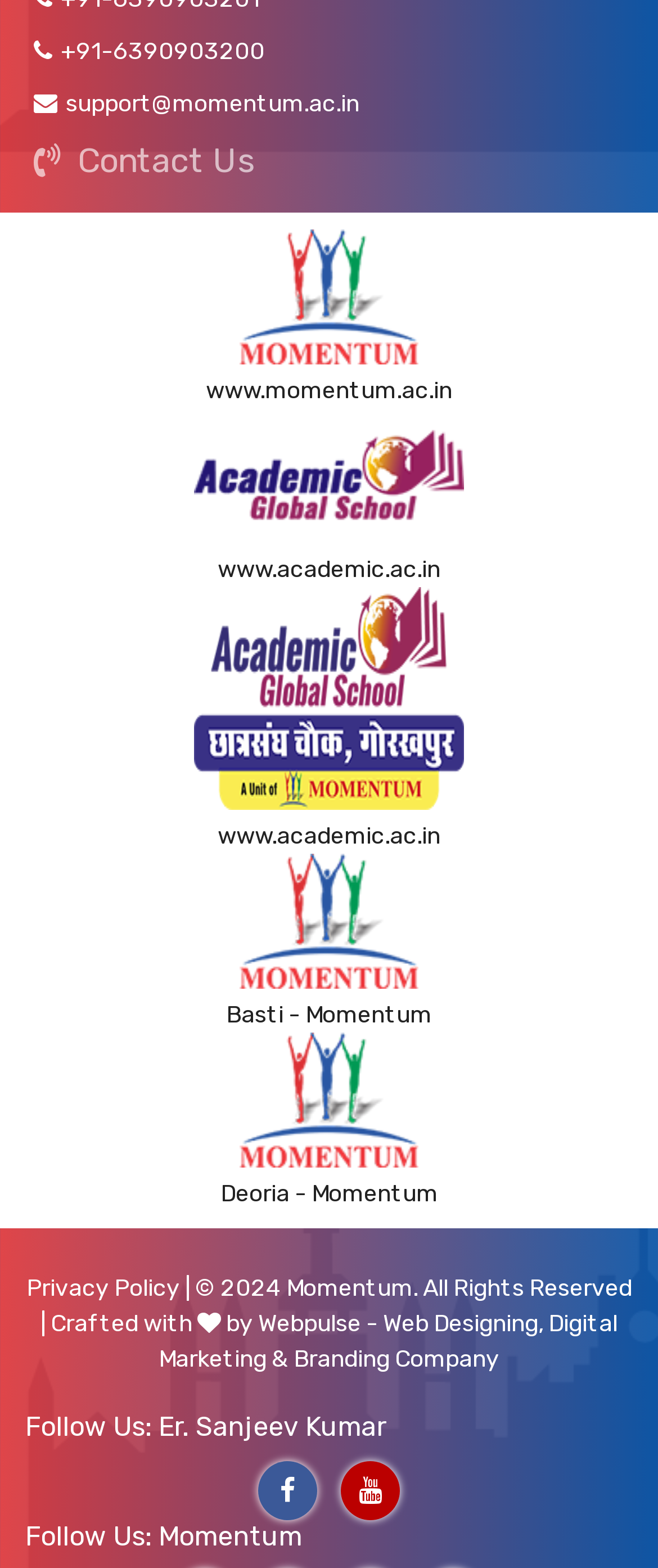Provide your answer in one word or a succinct phrase for the question: 
How many locations are mentioned?

2